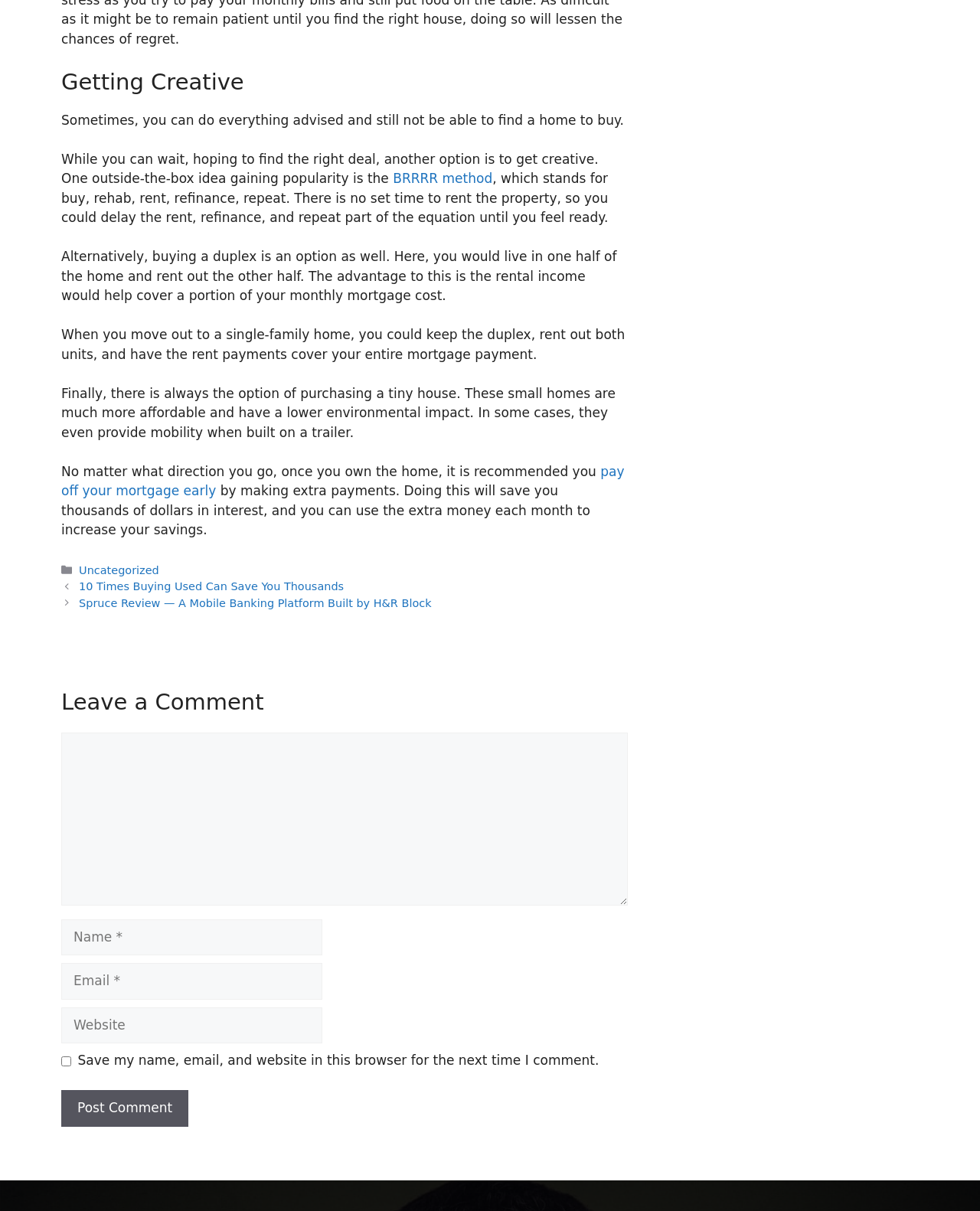What is the BRRRR method?
Kindly answer the question with as much detail as you can.

The BRRRR method is an outside-the-box idea for buying a home, which stands for buy, rehab, rent, refinance, repeat. This method involves buying a property, rehabilitating it, renting it out, refinancing it, and repeating the process.